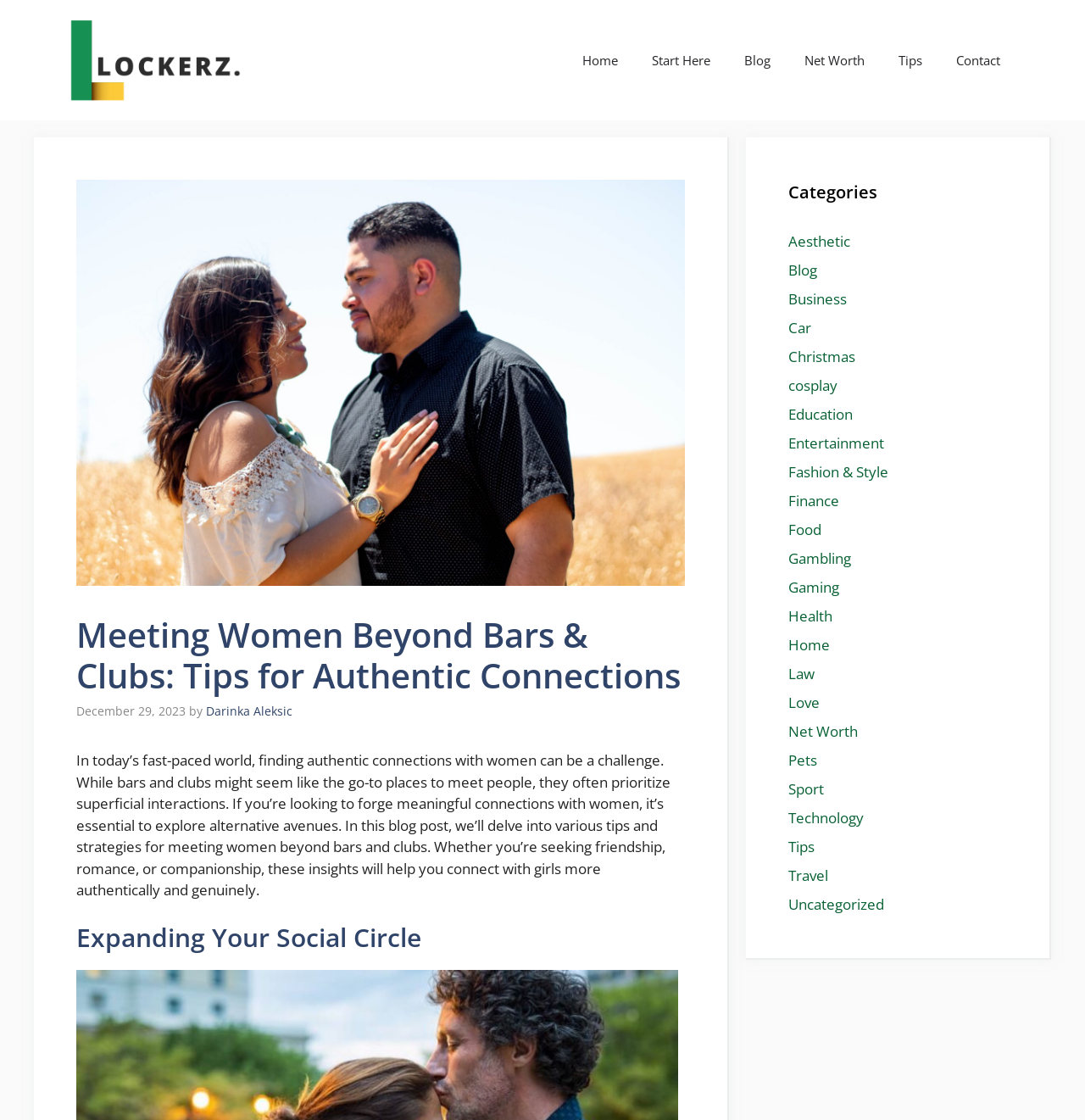What is the name of the website?
Examine the image and give a concise answer in one word or a short phrase.

Lockerz